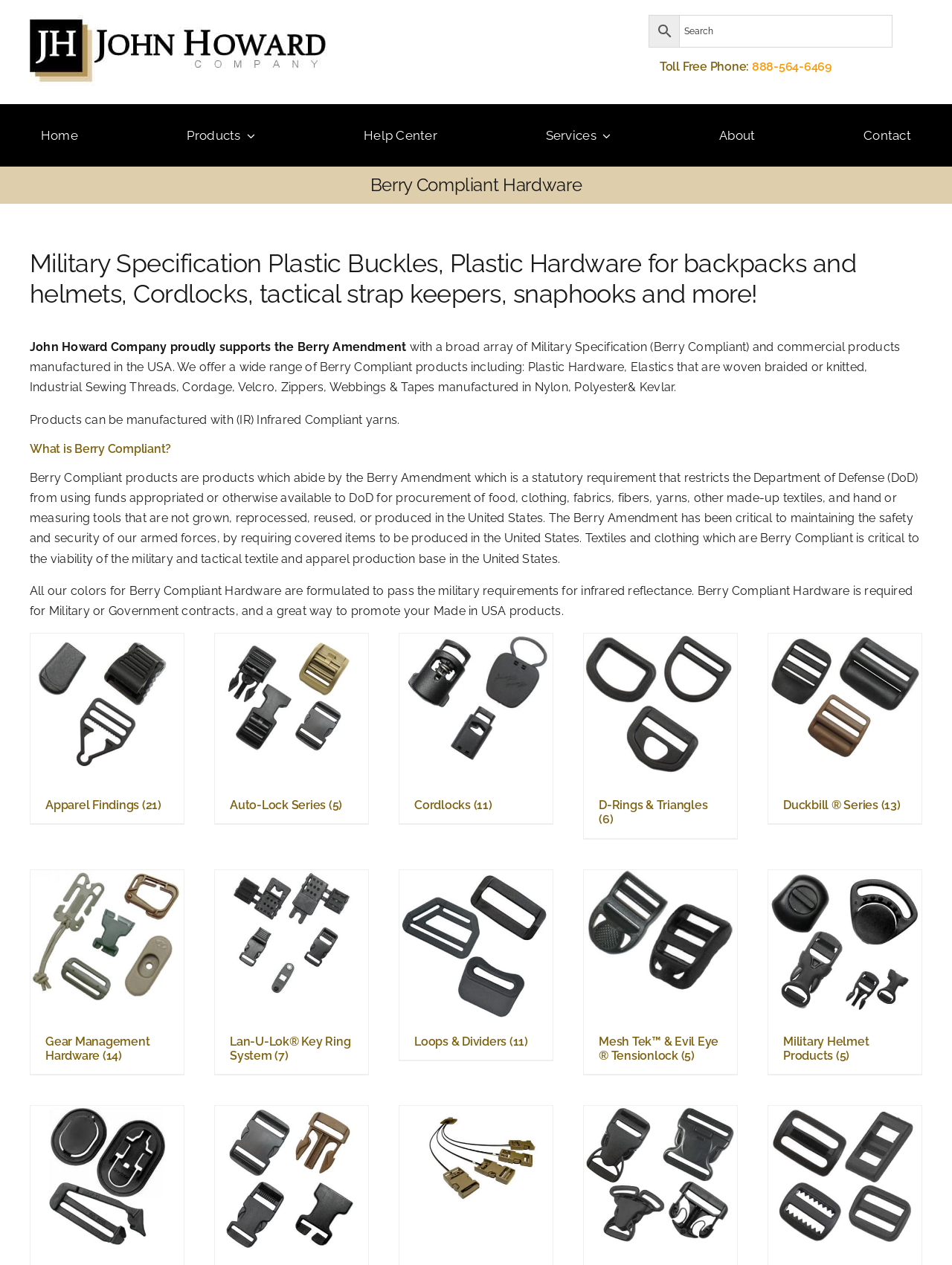Please locate the bounding box coordinates of the region I need to click to follow this instruction: "Contact John Howard Company".

[0.895, 0.091, 0.969, 0.123]